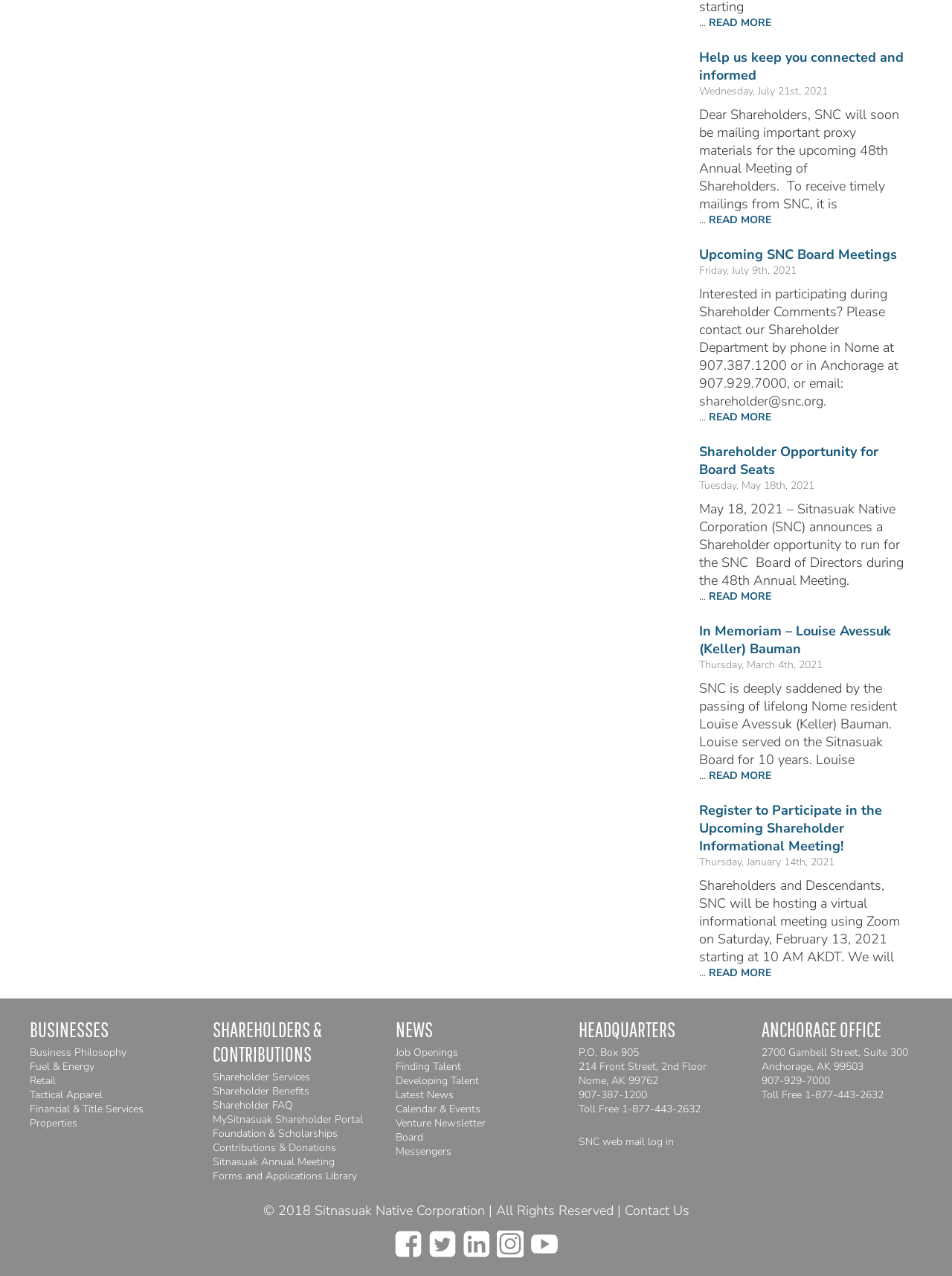Determine the bounding box coordinates of the element's region needed to click to follow the instruction: "Log in to SNC web mail". Provide these coordinates as four float numbers between 0 and 1, formatted as [left, top, right, bottom].

[0.608, 0.889, 0.708, 0.9]